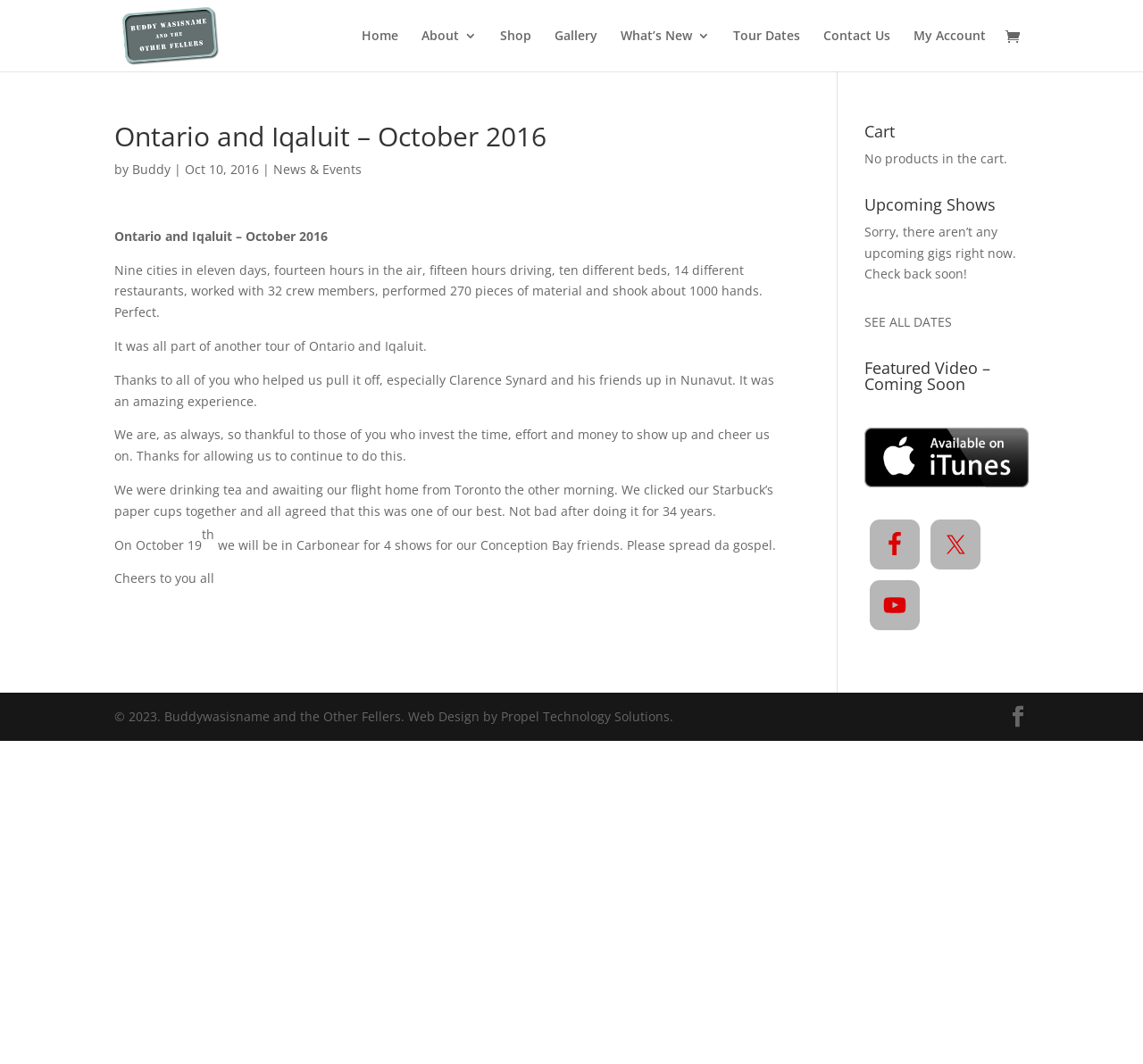What is the name of the author?
Answer the question with a thorough and detailed explanation.

The author's name is mentioned in the article as 'Buddy' which is part of the text 'by Buddy'.